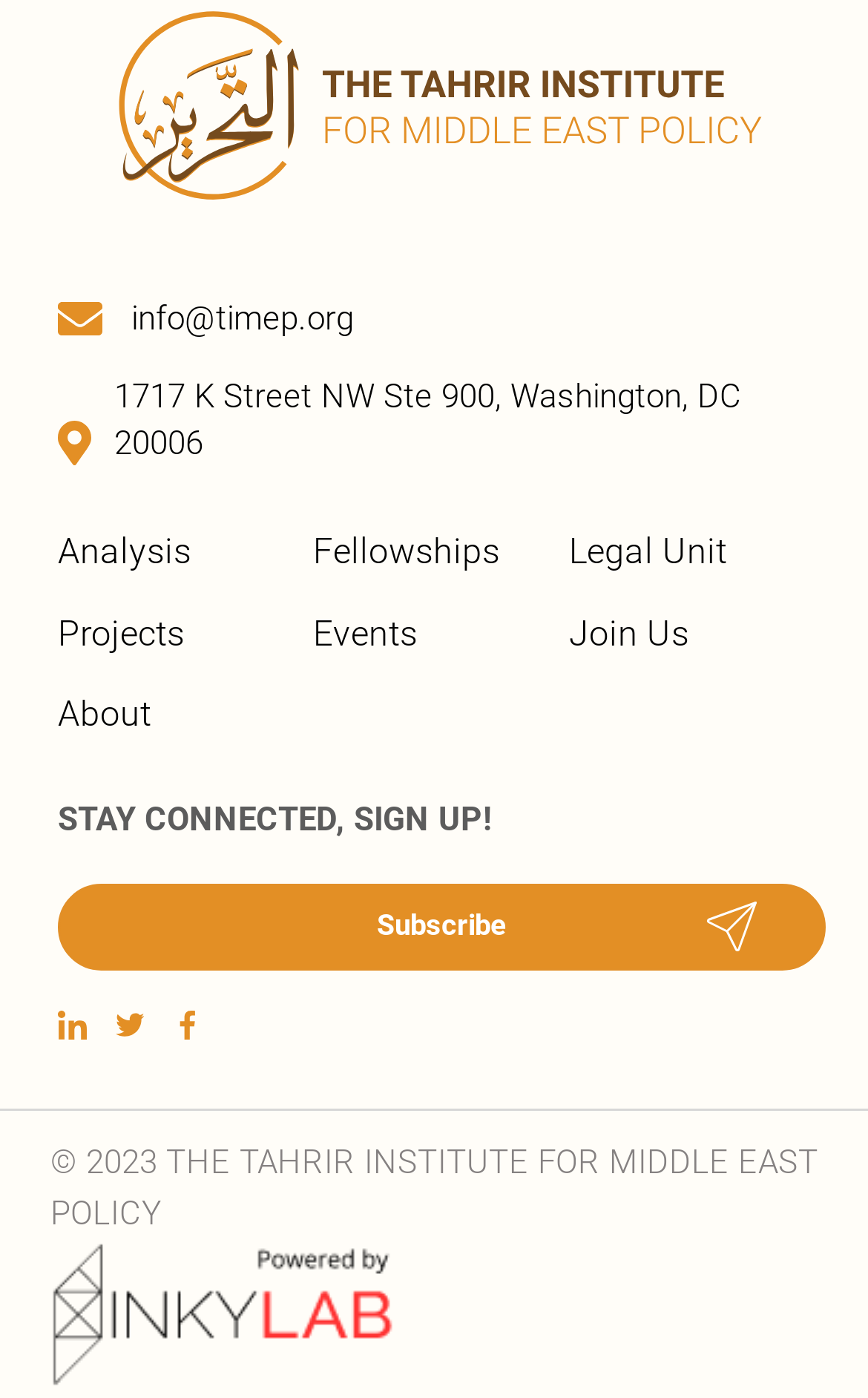Please provide a detailed answer to the question below based on the screenshot: 
What is the call-to-action in the middle section?

The call-to-action is a button element with the text 'Subscribe' and is located in the middle section of the webpage, below the main sections.